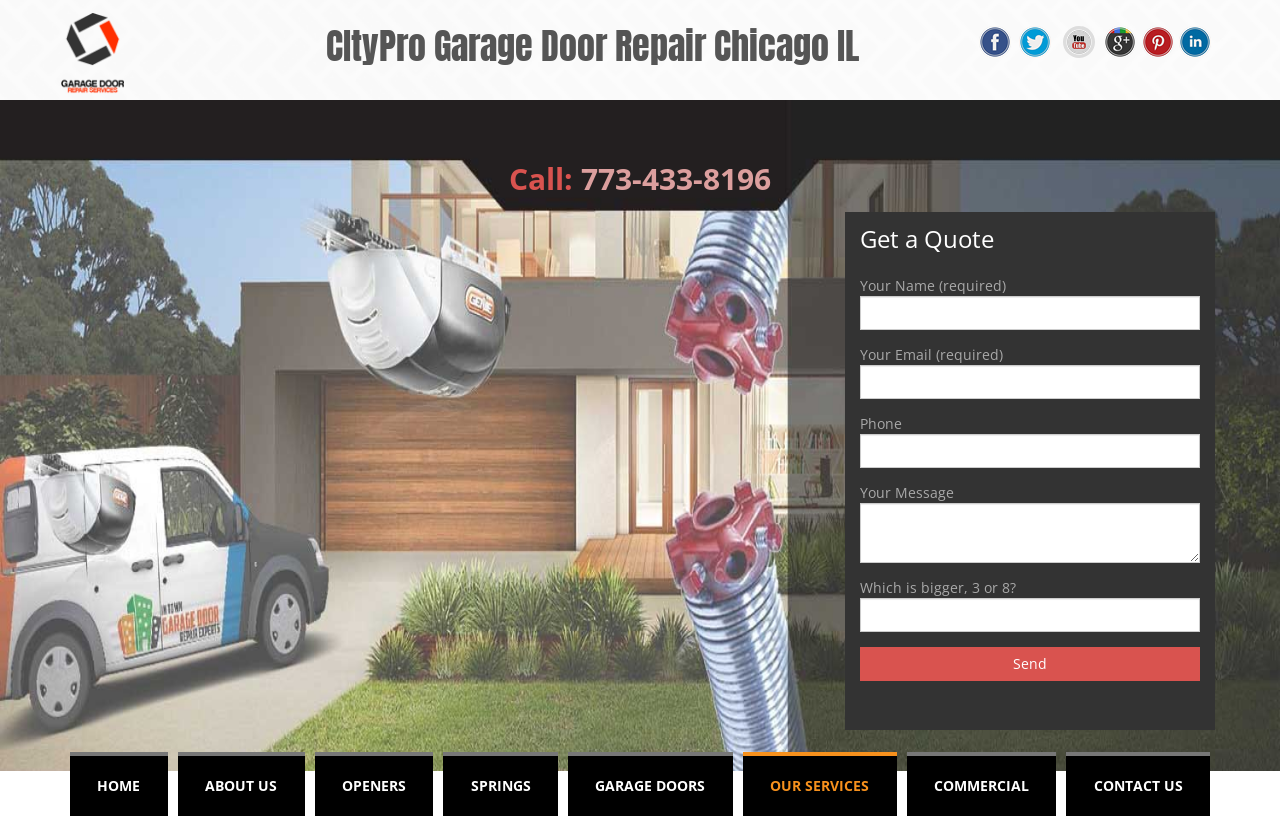Identify the bounding box coordinates for the element that needs to be clicked to fulfill this instruction: "Call 0800 026 1530". Provide the coordinates in the format of four float numbers between 0 and 1: [left, top, right, bottom].

None